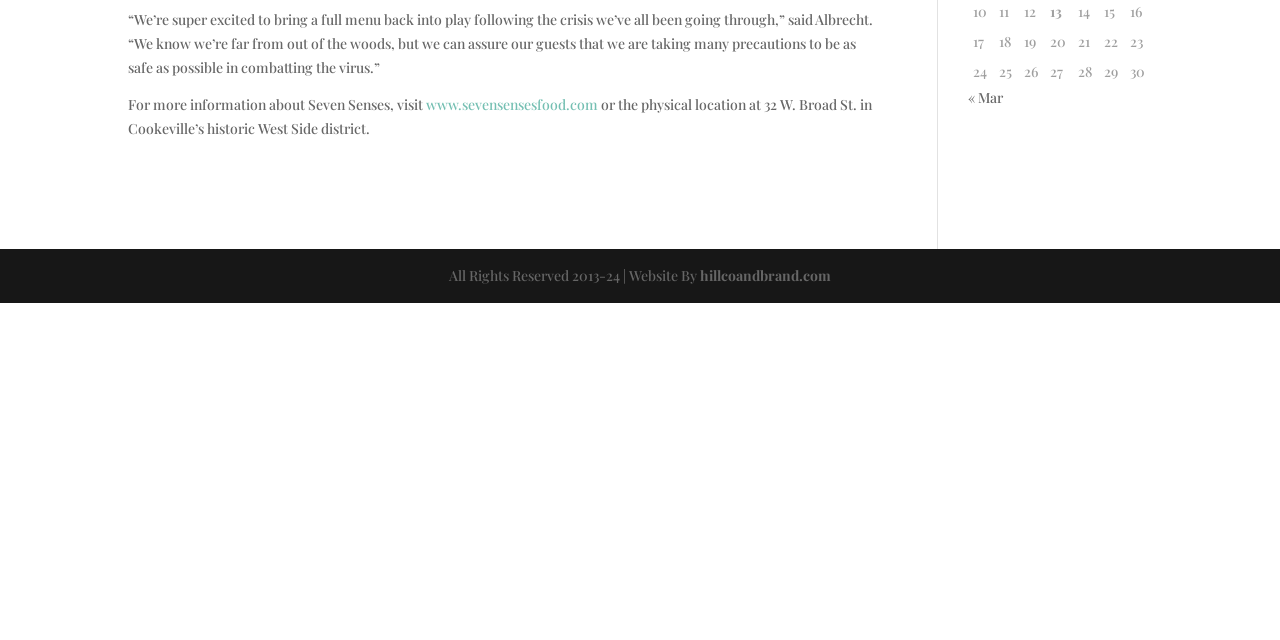Given the element description "www.sevensensesfood.com" in the screenshot, predict the bounding box coordinates of that UI element.

[0.333, 0.149, 0.467, 0.179]